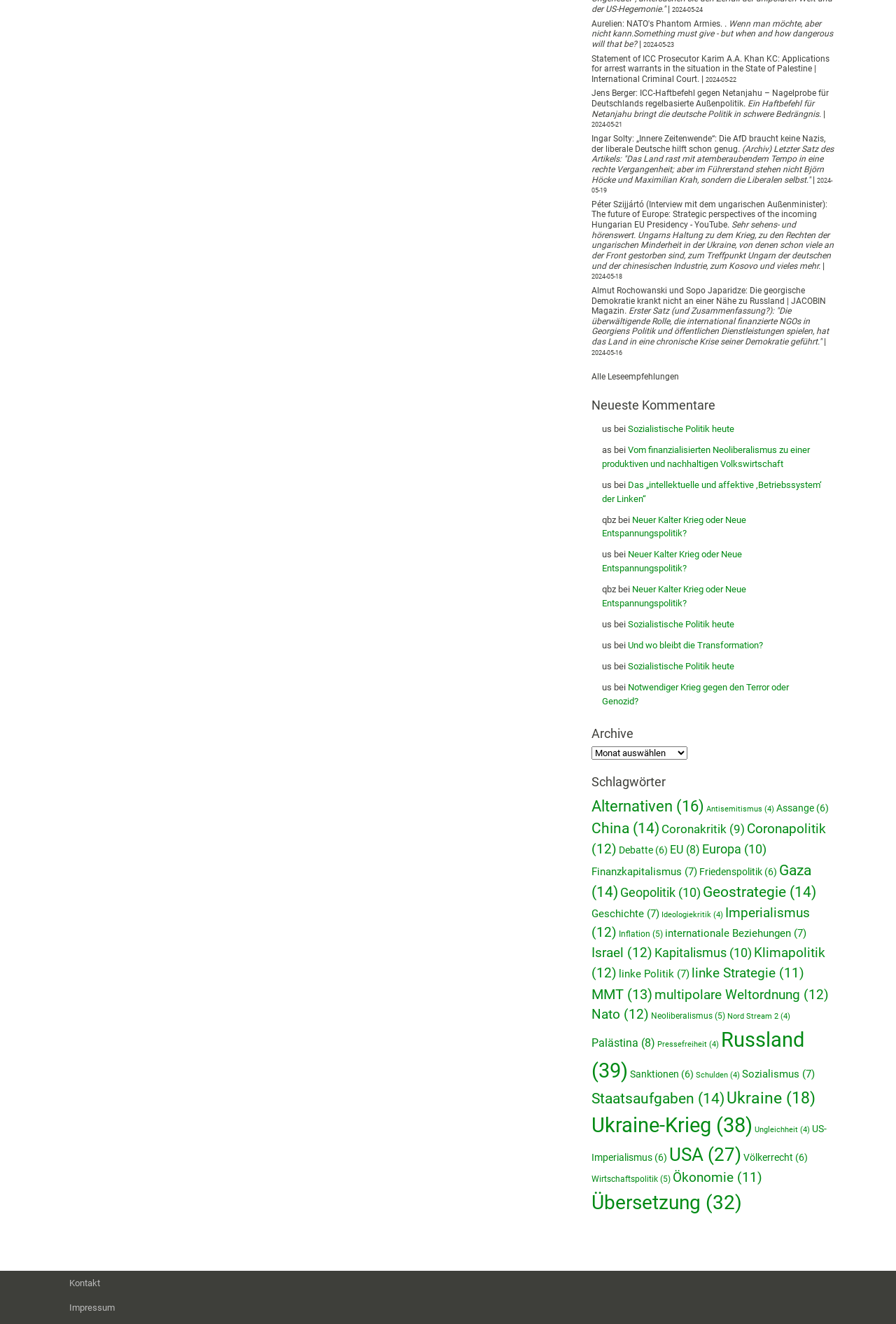Extract the bounding box of the UI element described as: "Aurelien: NATO's Phantom Armies.".

[0.66, 0.014, 0.809, 0.021]